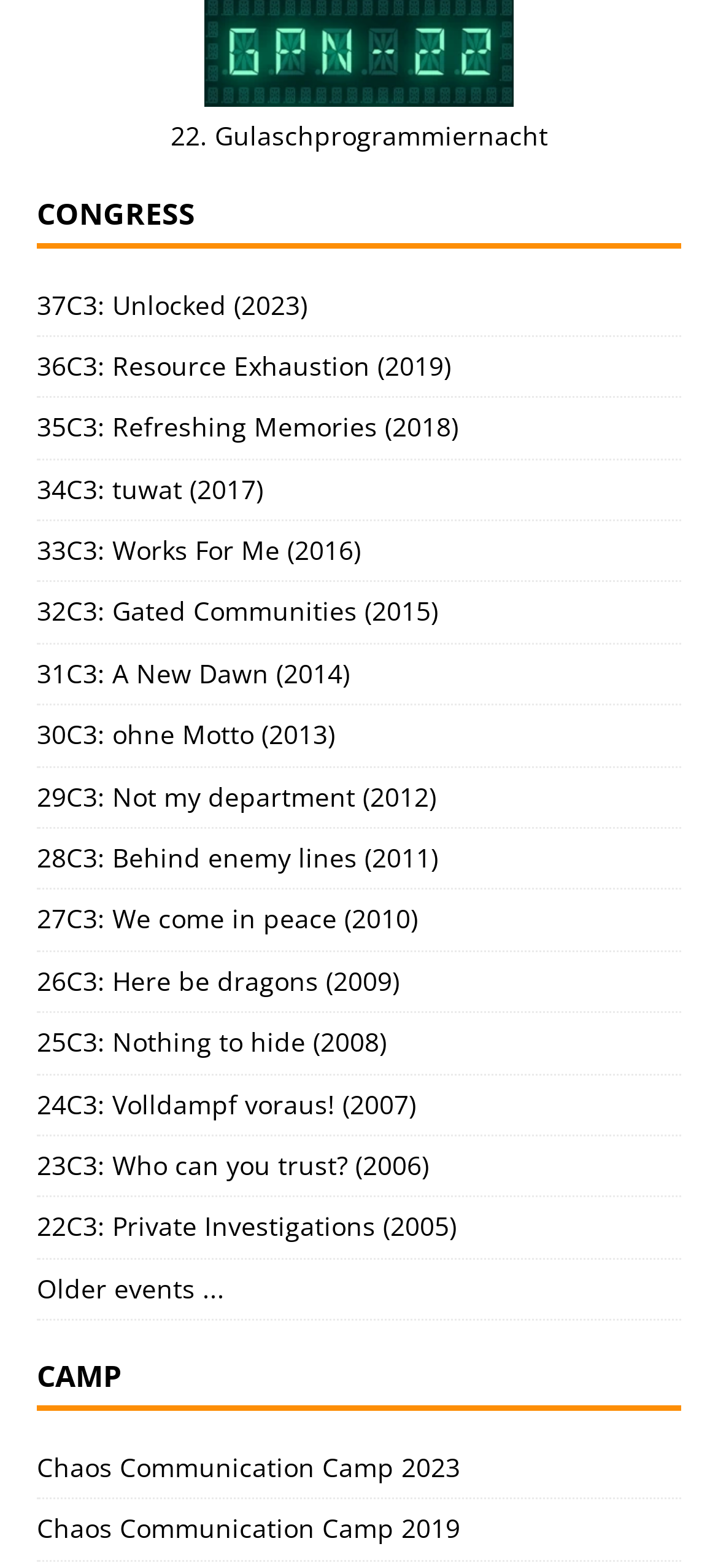Find the bounding box coordinates of the clickable area required to complete the following action: "Visit the 22C3: Private Investigations event".

[0.051, 0.771, 0.636, 0.793]